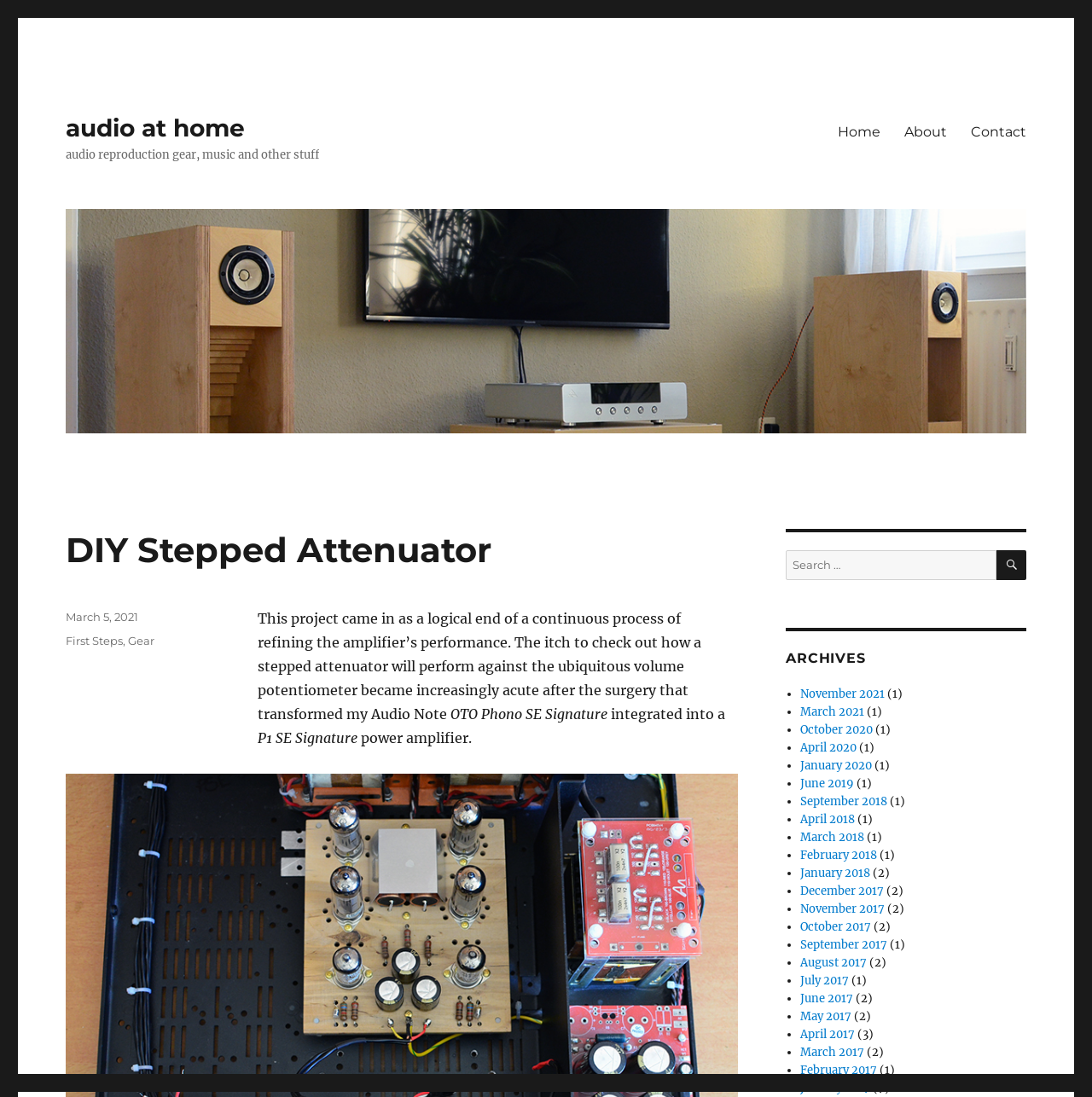Could you locate the bounding box coordinates for the section that should be clicked to accomplish this task: "check the archives".

[0.72, 0.591, 0.94, 0.608]